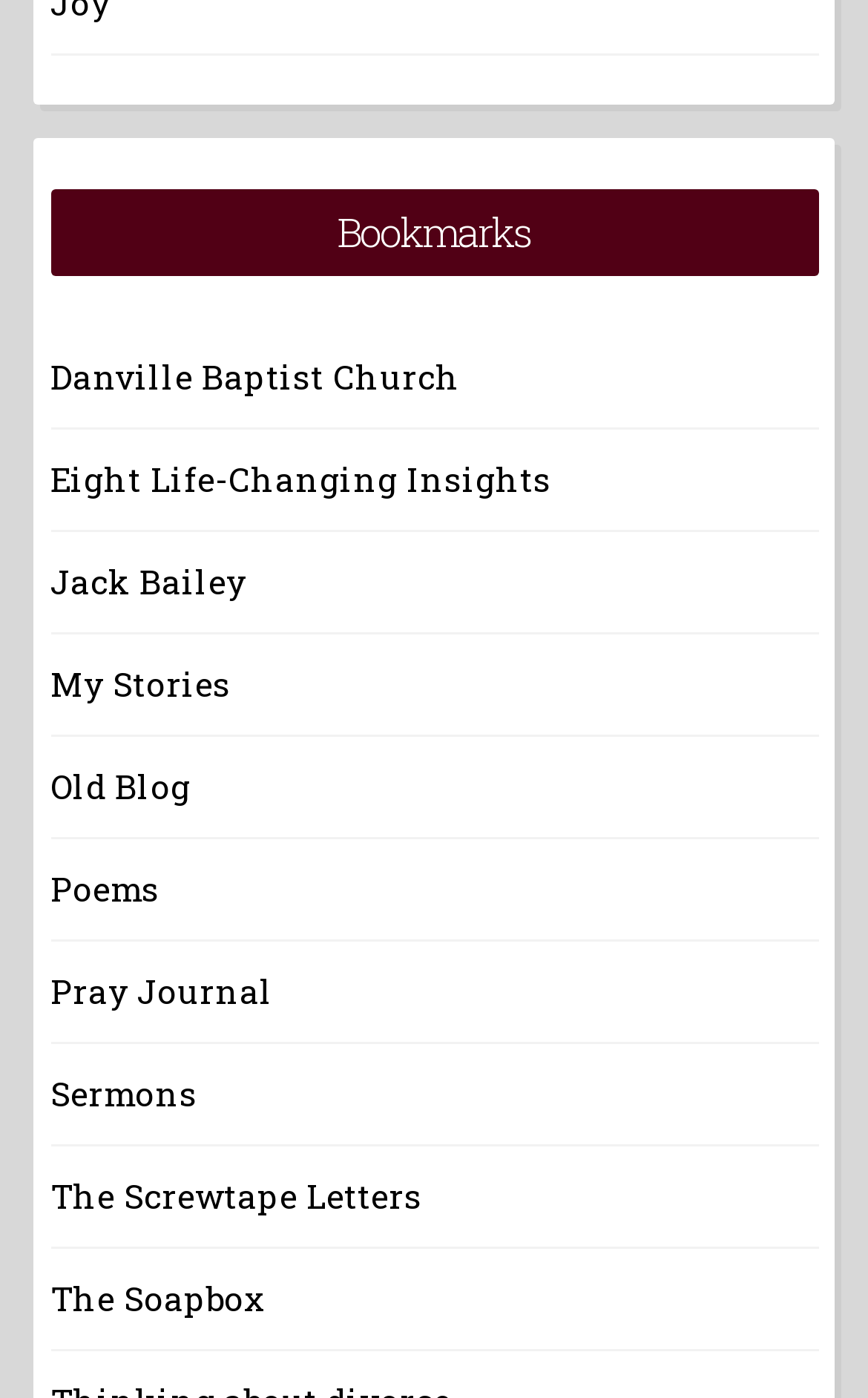How many links are there on the webpage? Refer to the image and provide a one-word or short phrase answer.

9